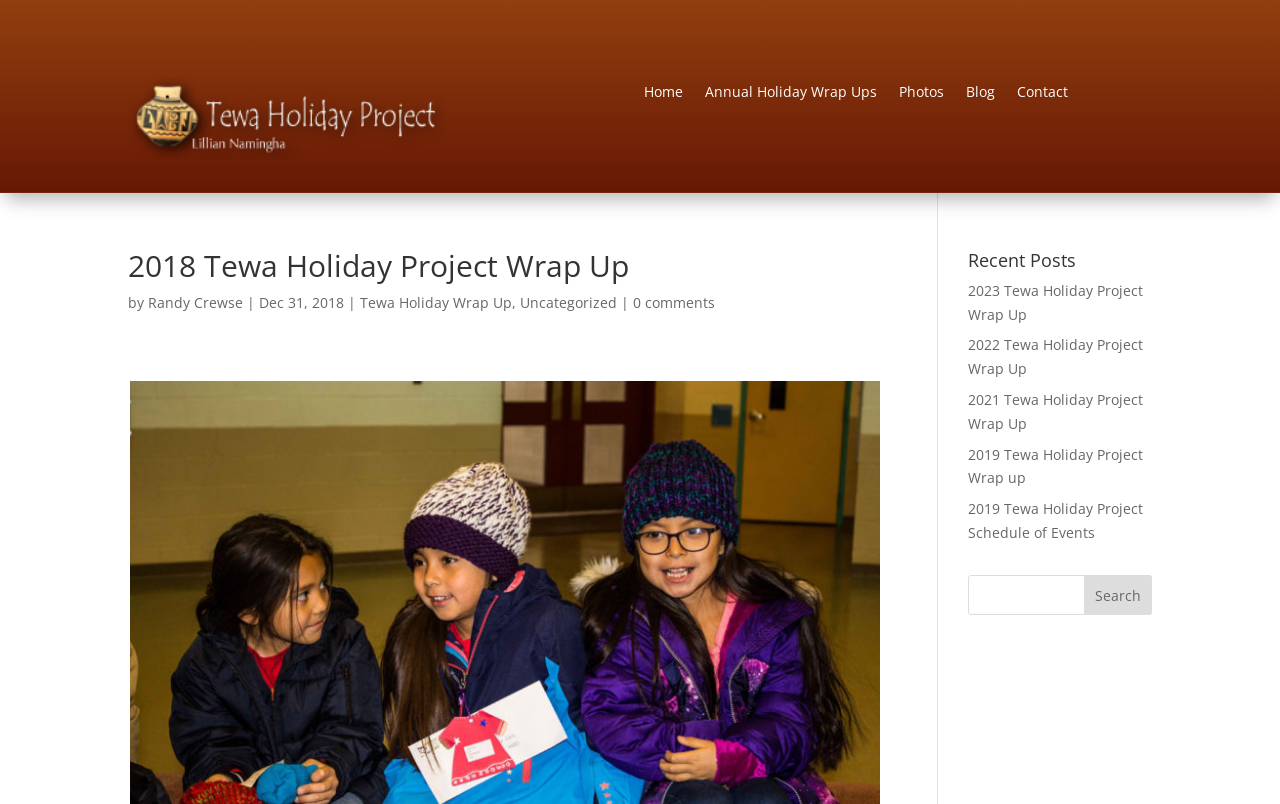Answer the question with a brief word or phrase:
What is the date of the 2018 Tewa Holiday Project Wrap Up?

Dec 31, 2018